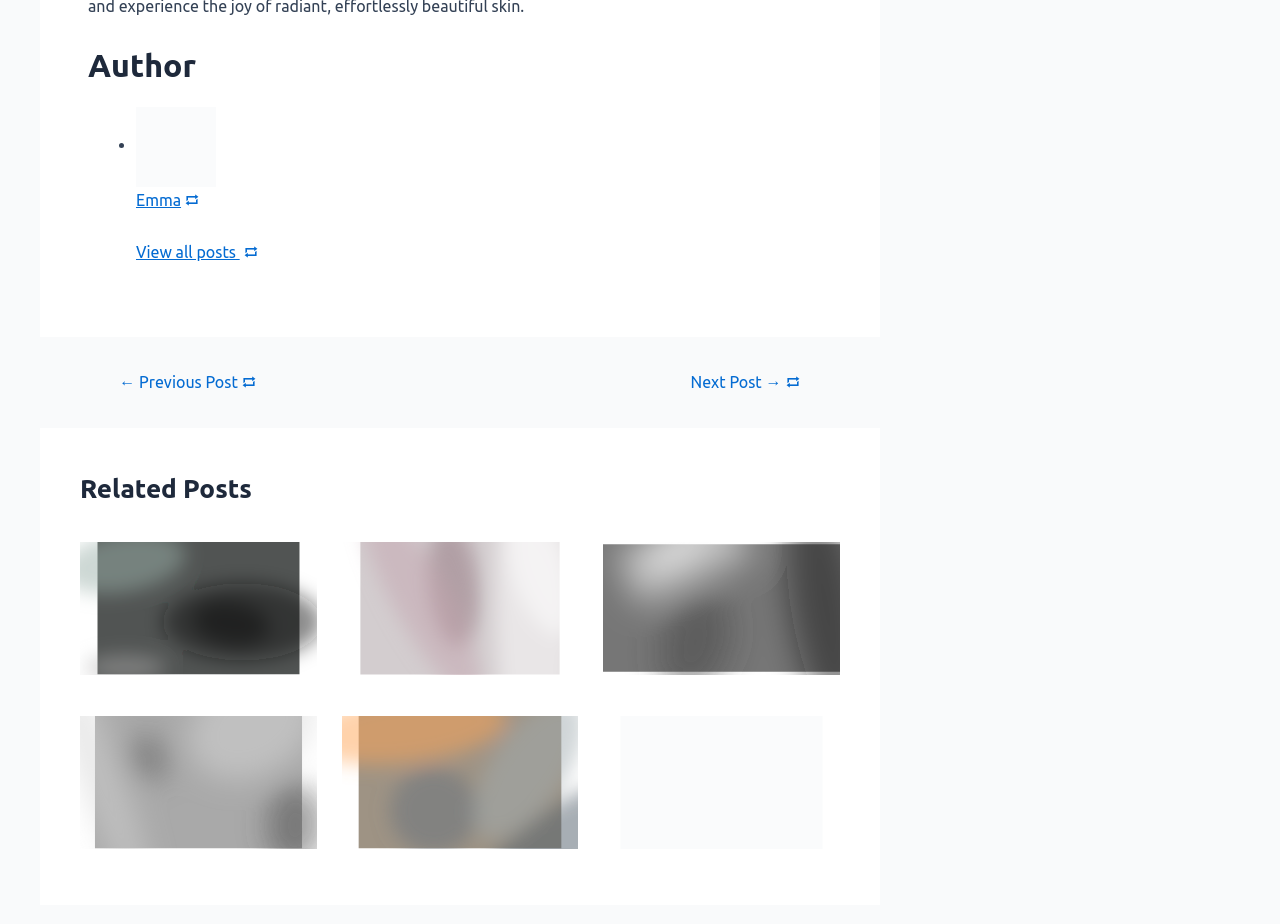Please pinpoint the bounding box coordinates for the region I should click to adhere to this instruction: "View all posts".

[0.106, 0.263, 0.202, 0.283]